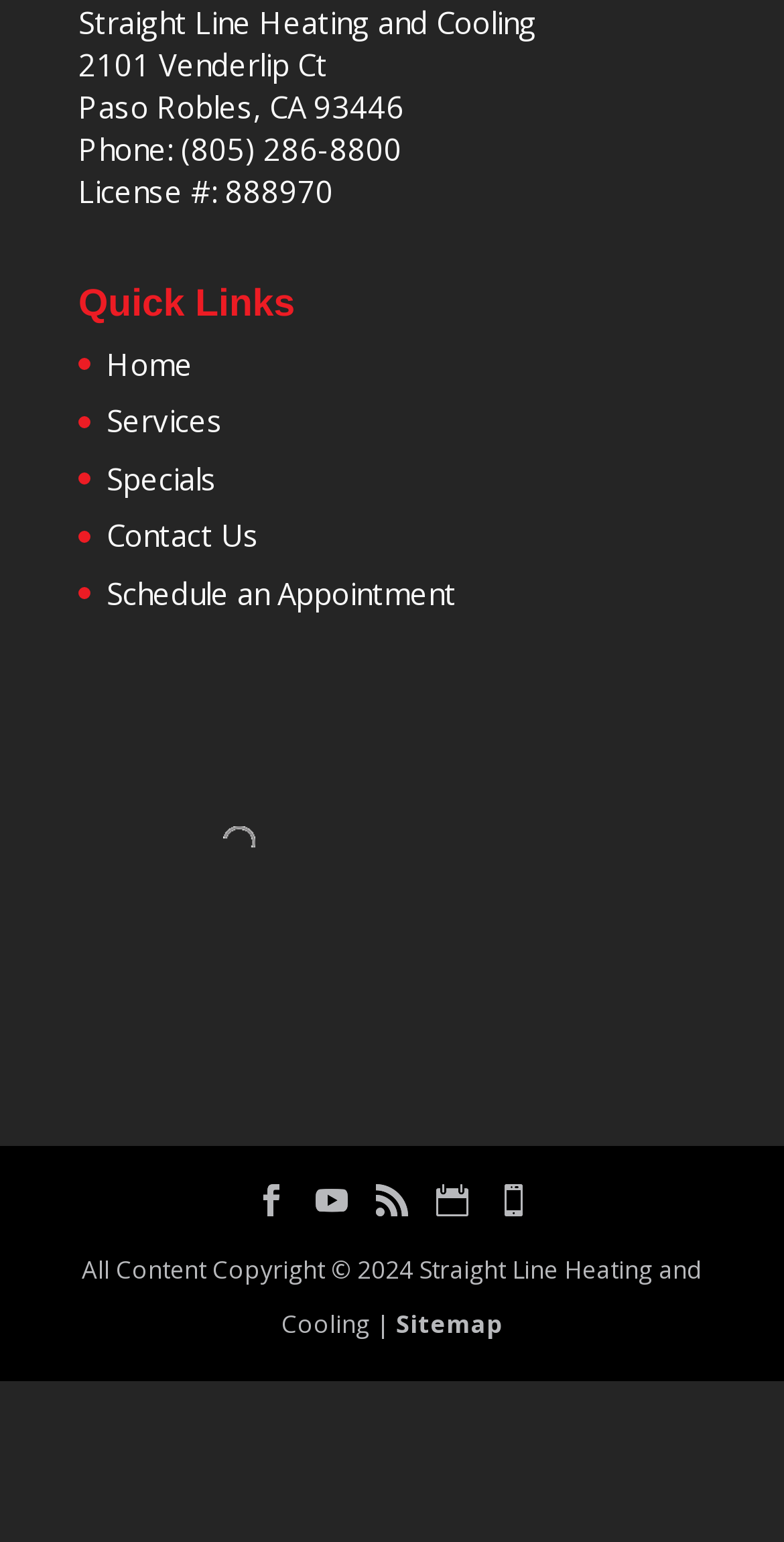Find the bounding box coordinates for the HTML element described as: "Contact Us". The coordinates should consist of four float values between 0 and 1, i.e., [left, top, right, bottom].

[0.136, 0.334, 0.331, 0.36]